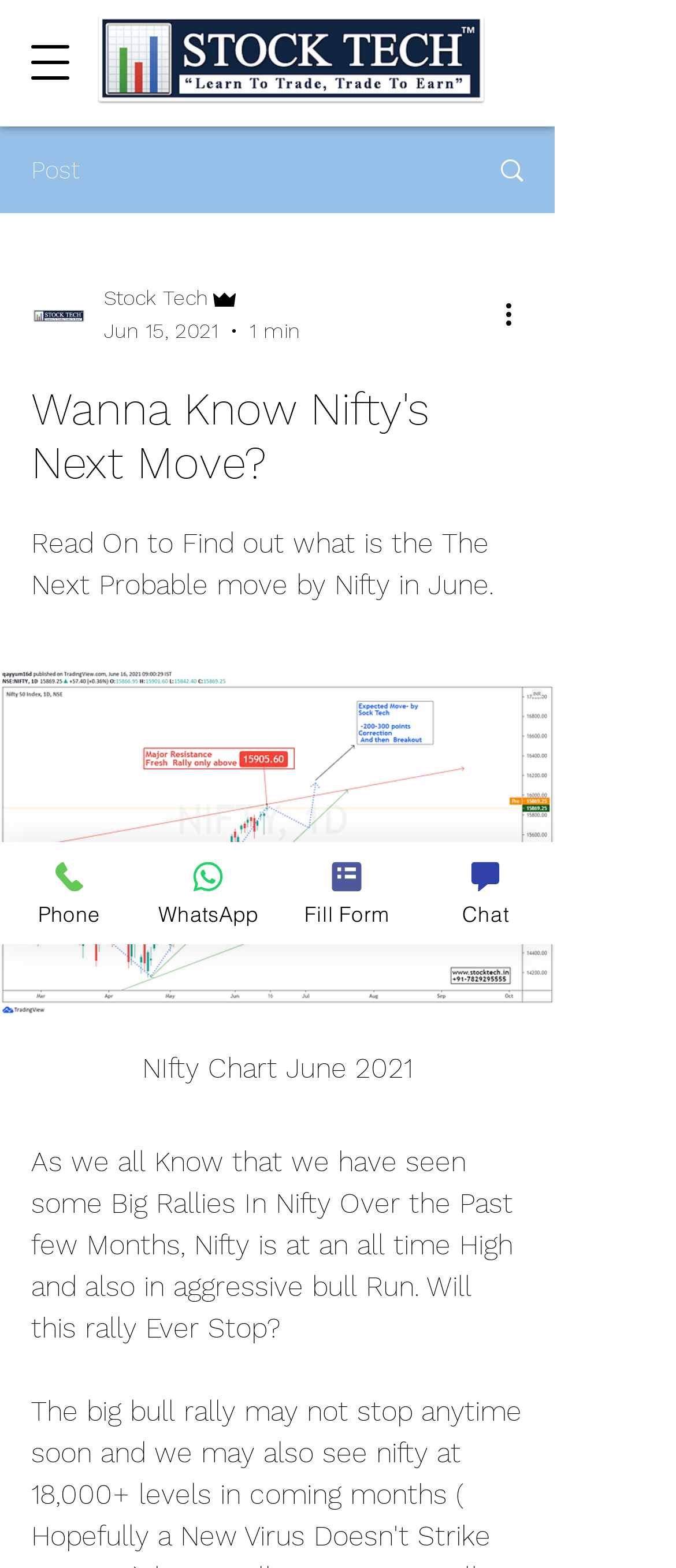Create a full and detailed caption for the entire webpage.

The webpage appears to be a blog post or article discussing the Indian stock market, specifically the Nifty index. At the top, there is a navigation menu button on the left and a trademark image on the right. Below the navigation button, there is a "Post" label, followed by a writer's picture and their name, "Stock Tech Admin", along with their role and a timestamp of "Jun 15, 2021" and "1 min".

The main content of the webpage is a heading that reads "Wanna Know Nifty's Next Move?" followed by a brief introduction that sets the context for the article. The introduction mentions that Nifty is at an all-time high and in an aggressive bull run, and questions whether this rally will ever stop.

Below the introduction, there is a large button labeled "NIfty Chart June 2021" that likely leads to a chart or graph related to the Nifty index. The button spans almost the entire width of the page.

On the right side of the page, there are three links to contact the author or administrator, labeled "Phone", "WhatsApp", and "Fill Form", each accompanied by an icon. Below these links, there is a "Chat" button.

Overall, the webpage appears to be a blog post or article discussing the Nifty index and its potential future movements, with a focus on providing information and analysis to readers.